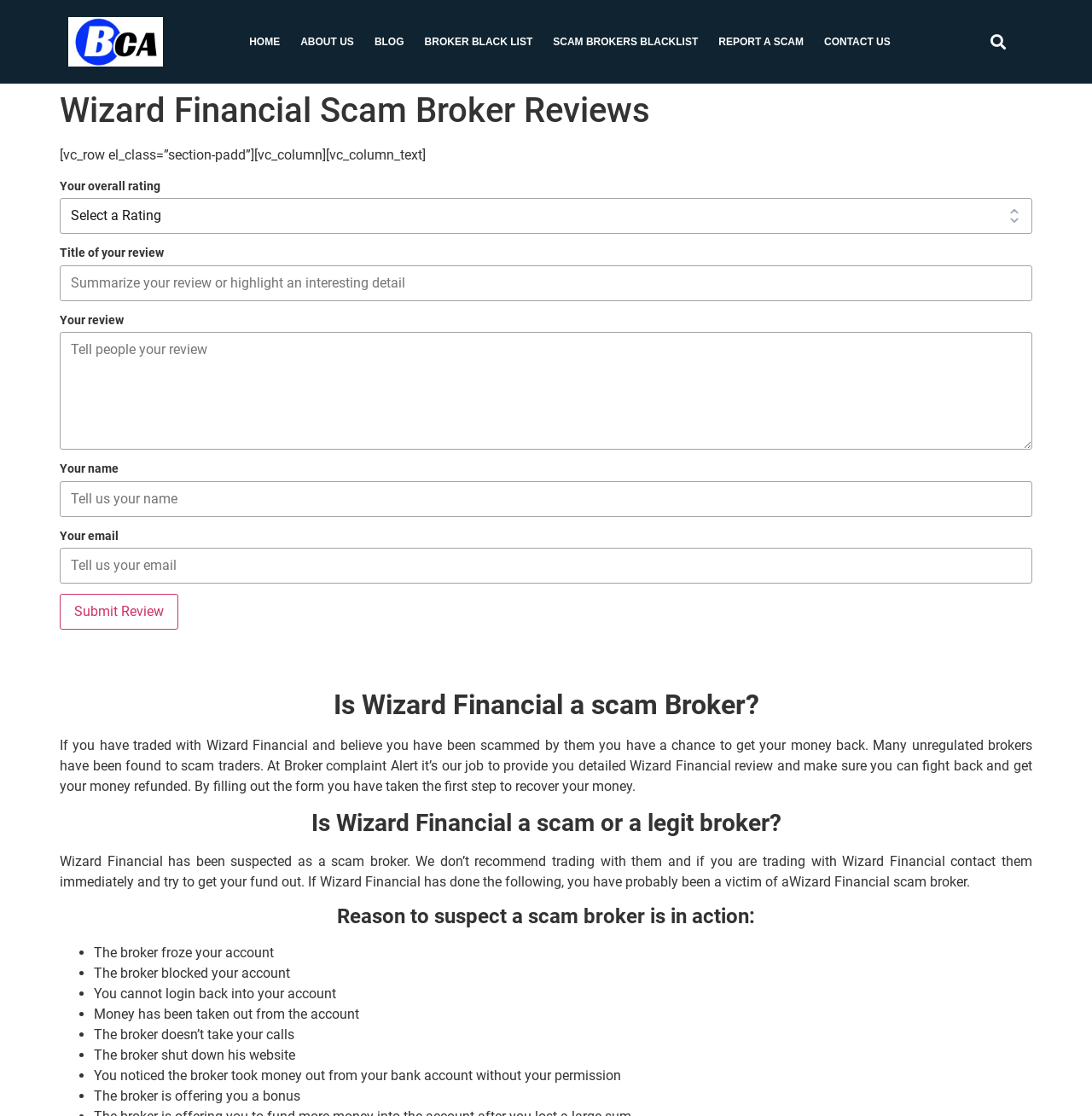Please locate the bounding box coordinates of the element that should be clicked to achieve the given instruction: "Submit a review".

[0.055, 0.532, 0.163, 0.565]